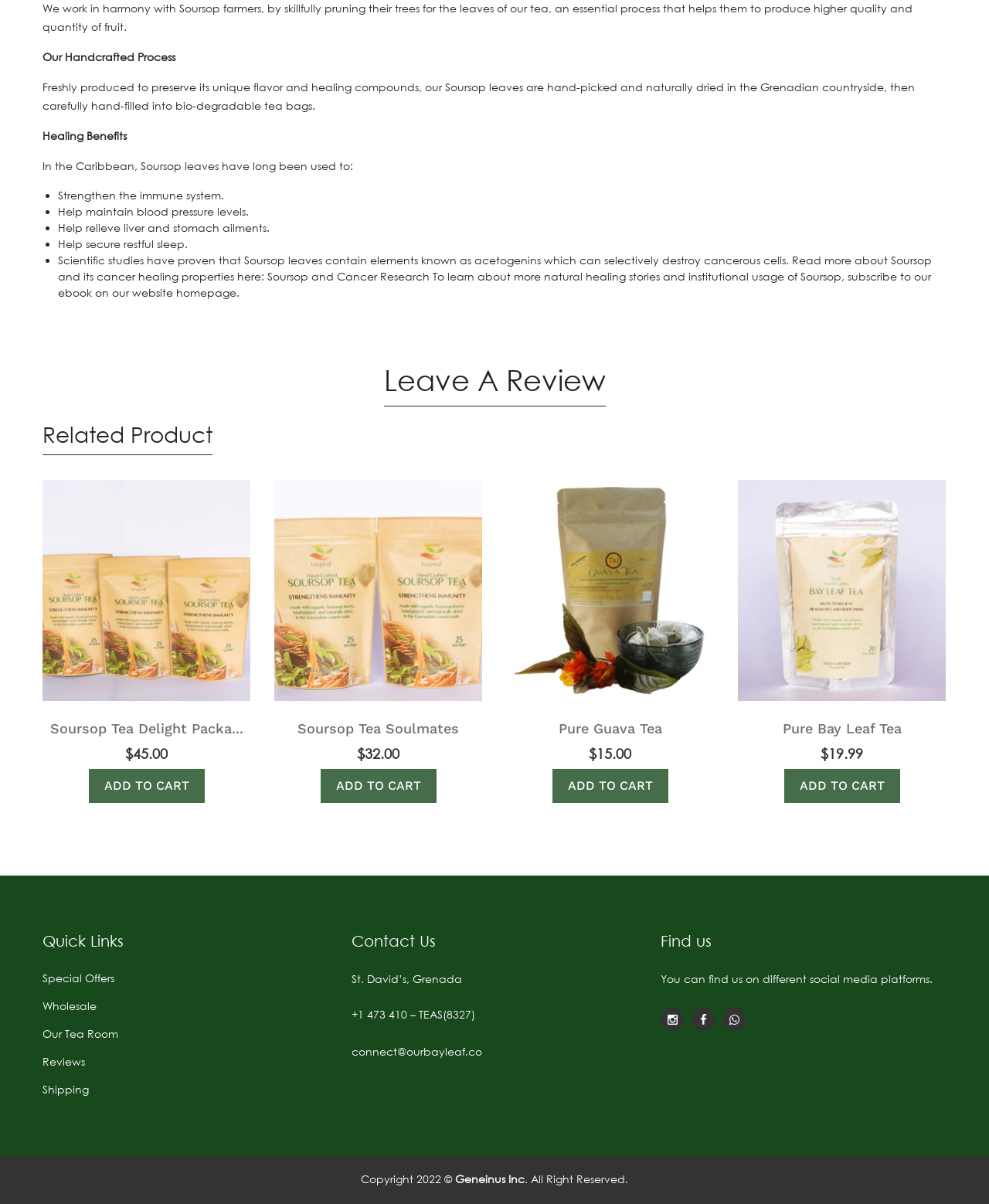Refer to the image and provide an in-depth answer to the question: 
What is the purpose of Soursop leaves according to the webpage?

According to the webpage, Soursop leaves have been used to strengthen the immune system, help maintain blood pressure levels, help relieve liver and stomach ailments, and help secure restful sleep. These are all related to healing benefits, so I conclude that the purpose of Soursop leaves according to the webpage is for healing benefits.